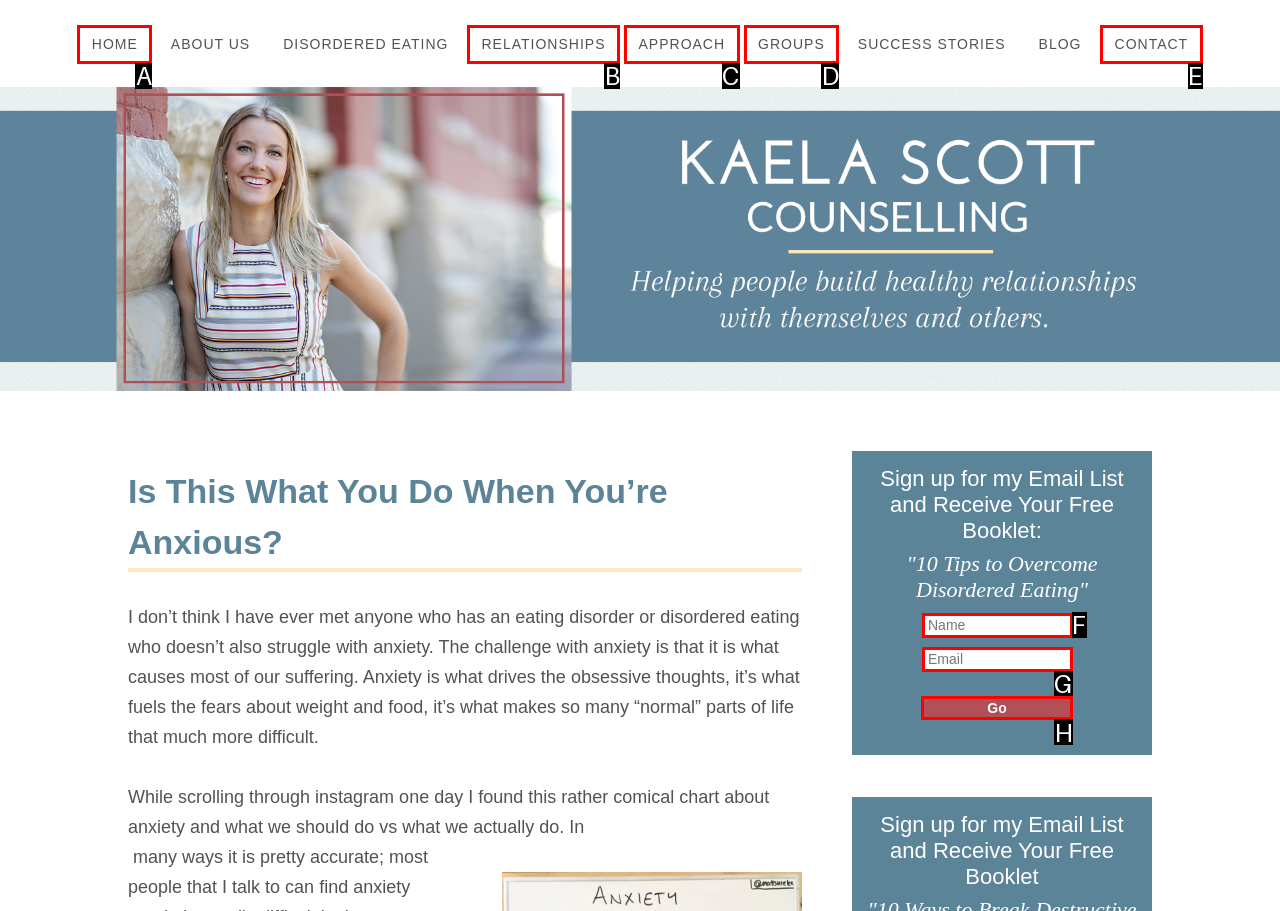Decide which UI element to click to accomplish the task: Click the Go button
Respond with the corresponding option letter.

H